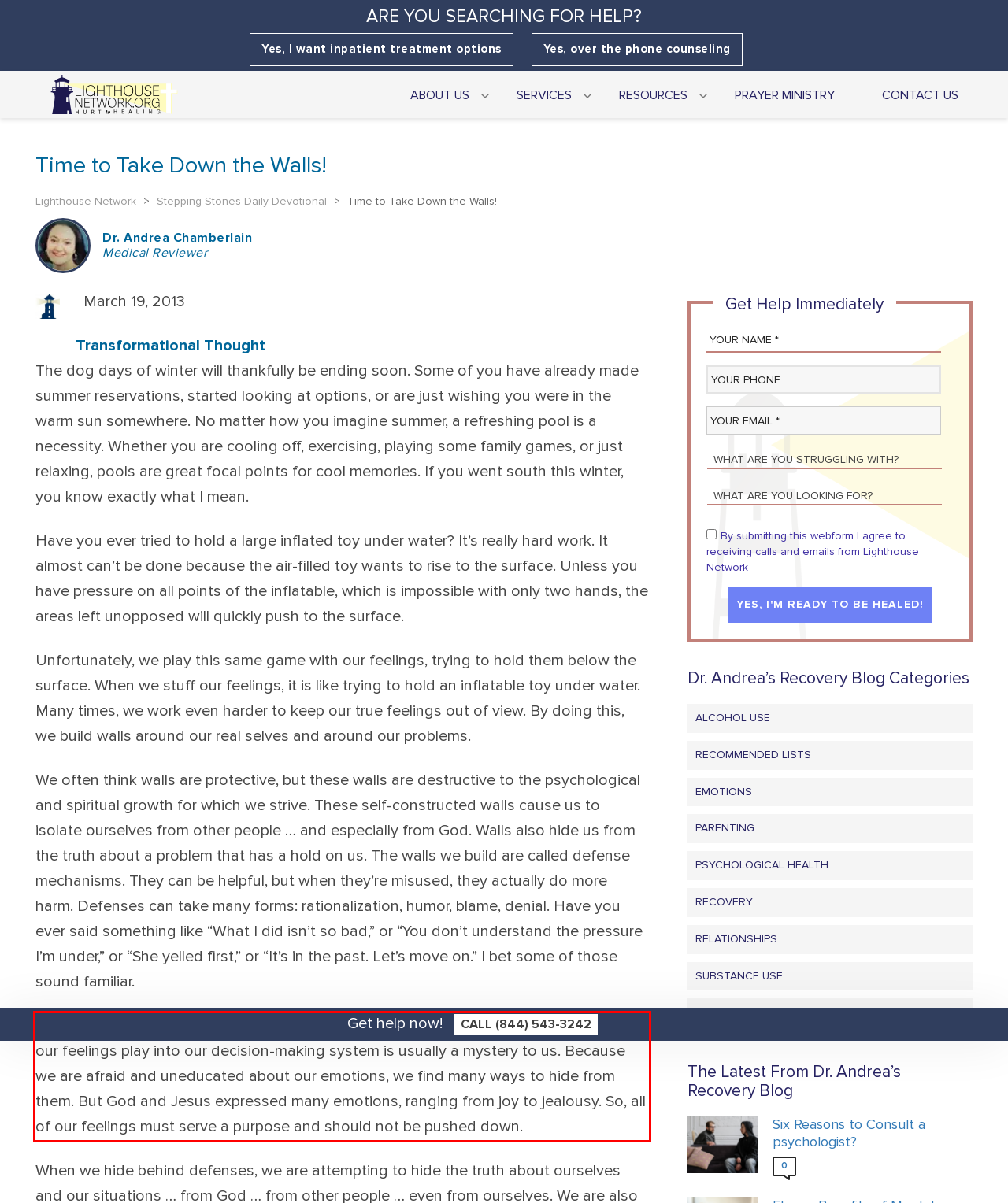Please identify and extract the text content from the UI element encased in a red bounding box on the provided webpage screenshot.

We’ve all used defenses like these to cover the truth. Understanding where and how our feelings play into our decision-making system is usually a mystery to us. Because we are afraid and uneducated about our emotions, we find many ways to hide from them. But God and Jesus expressed many emotions, ranging from joy to jealousy. So, all of our feelings must serve a purpose and should not be pushed down.